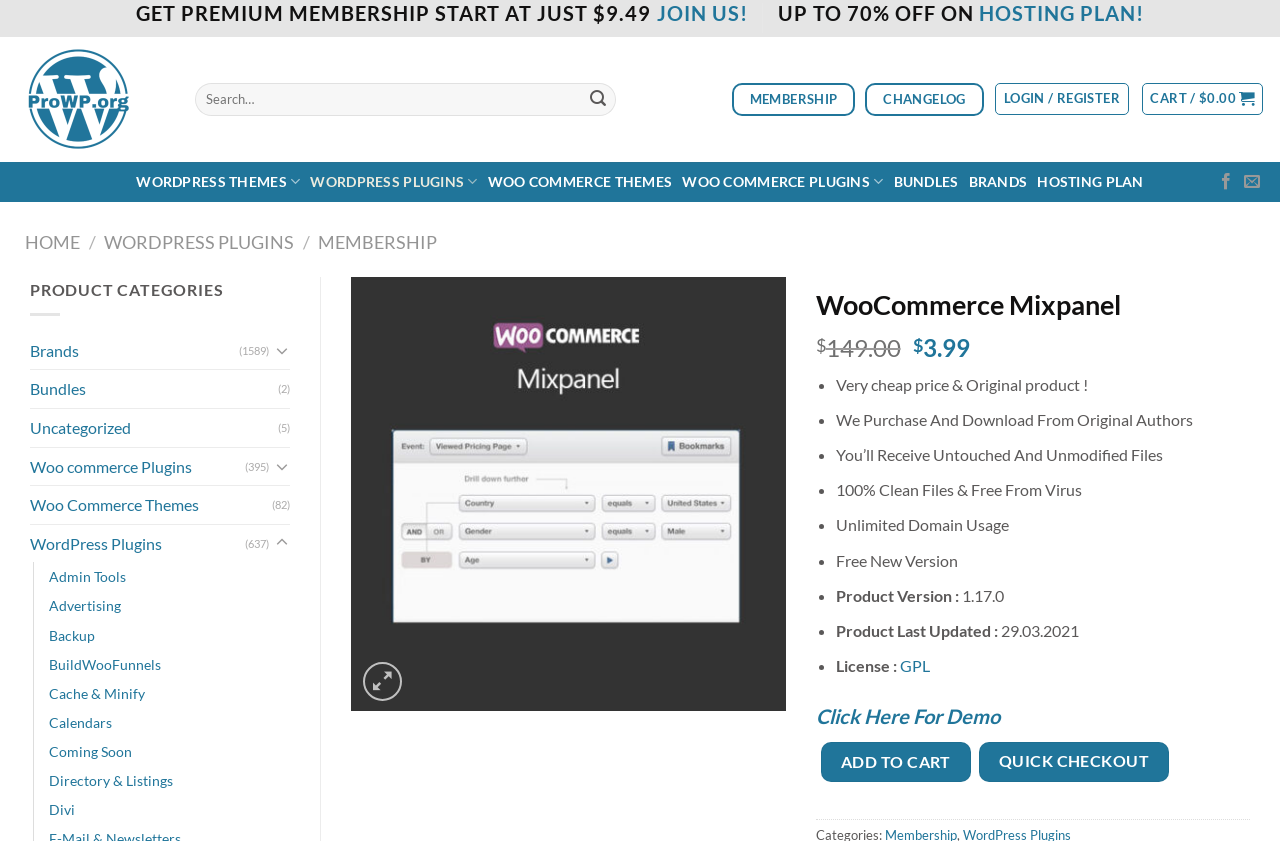Identify the bounding box coordinates of the region I need to click to complete this instruction: "Follow on Facebook".

[0.951, 0.205, 0.964, 0.227]